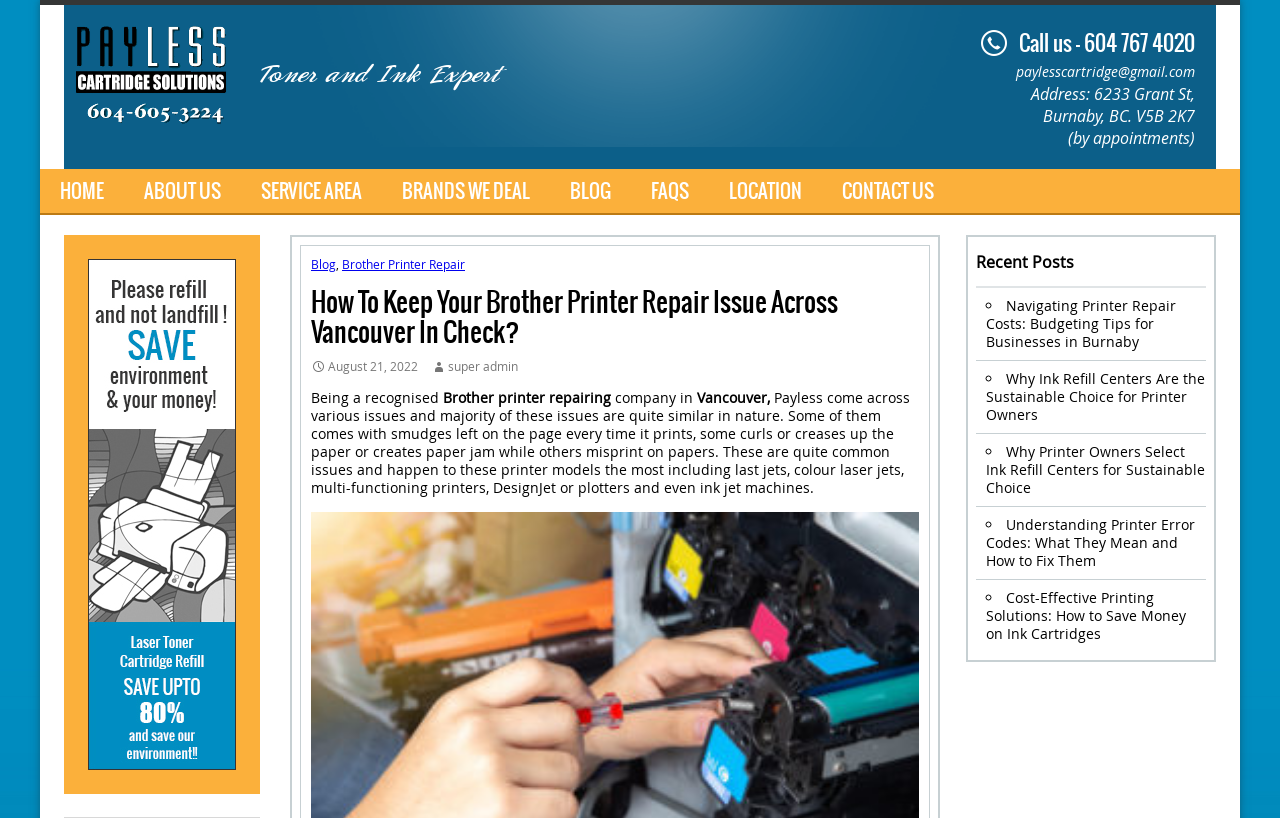Offer a thorough description of the webpage.

This webpage is about a Brother printer repairing company in Vancouver, Payless. At the top, there is a heading "How To Keep Your Brother Printer Repair Issue Across Vancouver In Check" with a link. Below it, there is a complementary section with the text "Toner and Ink Expert". 

On the top right, there is a section with contact information, including a phone number, email address, and physical address. 

The main navigation menu is located at the top center, with links to "HOME", "ABOUT US", "SERVICE AREA", "BRANDS WE DEAL", "BLOG", "FAQS", "LOCATION", and "CONTACT US". 

Below the navigation menu, there is a blog section with a heading "How To Keep Your Brother Printer Repair Issue Across Vancouver In Check?" and a subheading "Being a recognised Brother printer repairing company in Vancouver, Payless come across various issues and majority of these issues are quite similar in nature. Some of them comes with smudges left on the page every time it prints,". This section describes common issues with Brother printers, including smudges, curls, creases, paper jams, and misprints. 

On the right side, there is a "Recent Posts" section with a list of four blog posts, each with a bullet point and a link to the post. The posts are about navigating printer repair costs, sustainable choices for printer owners, understanding printer error codes, and cost-effective printing solutions.